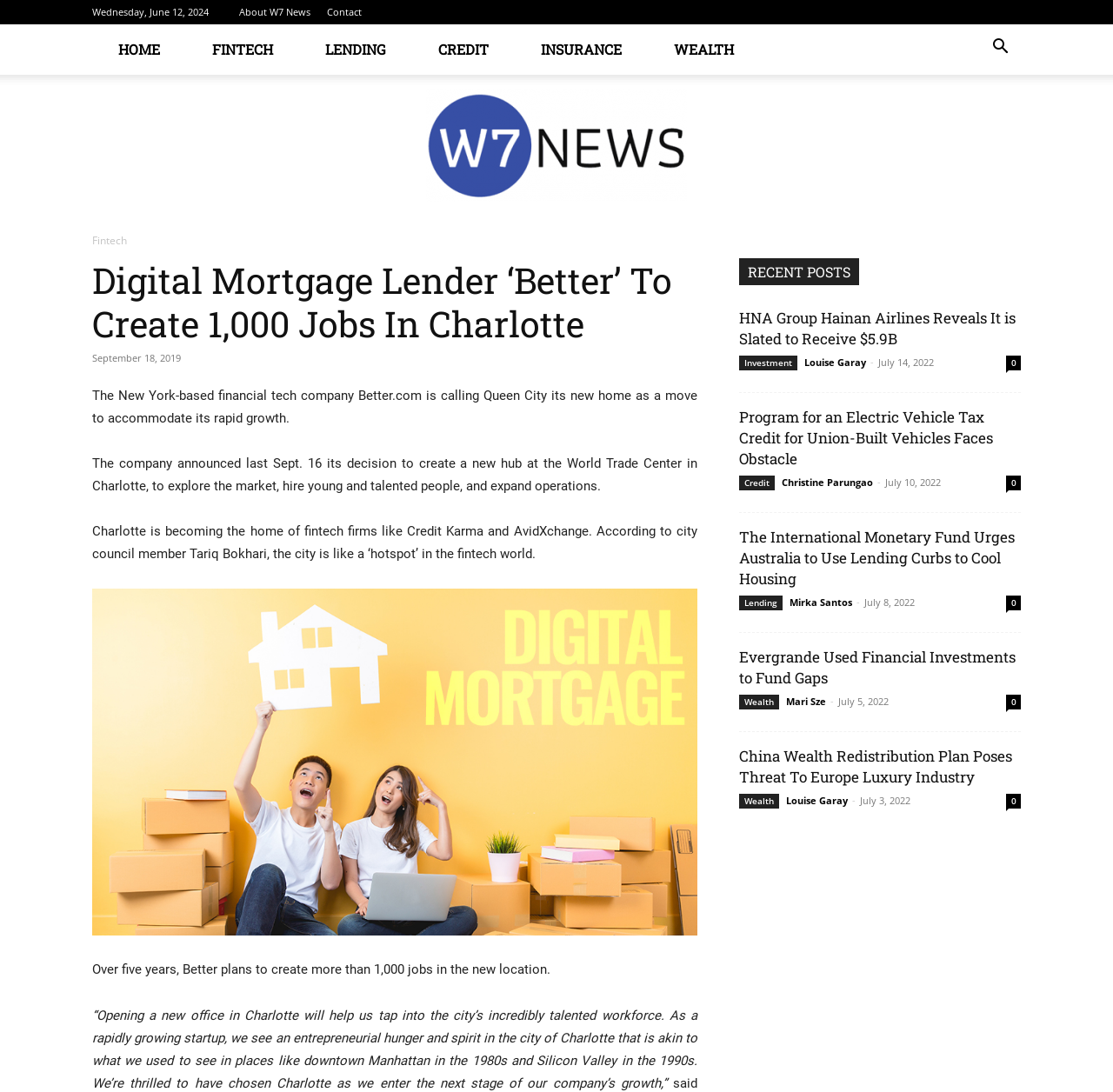Identify the bounding box coordinates for the element that needs to be clicked to fulfill this instruction: "Click on 'HNA Group Hainan Airlines Reveals It is Slated to Receive $5.9B'". Provide the coordinates in the format of four float numbers between 0 and 1: [left, top, right, bottom].

[0.664, 0.282, 0.912, 0.319]